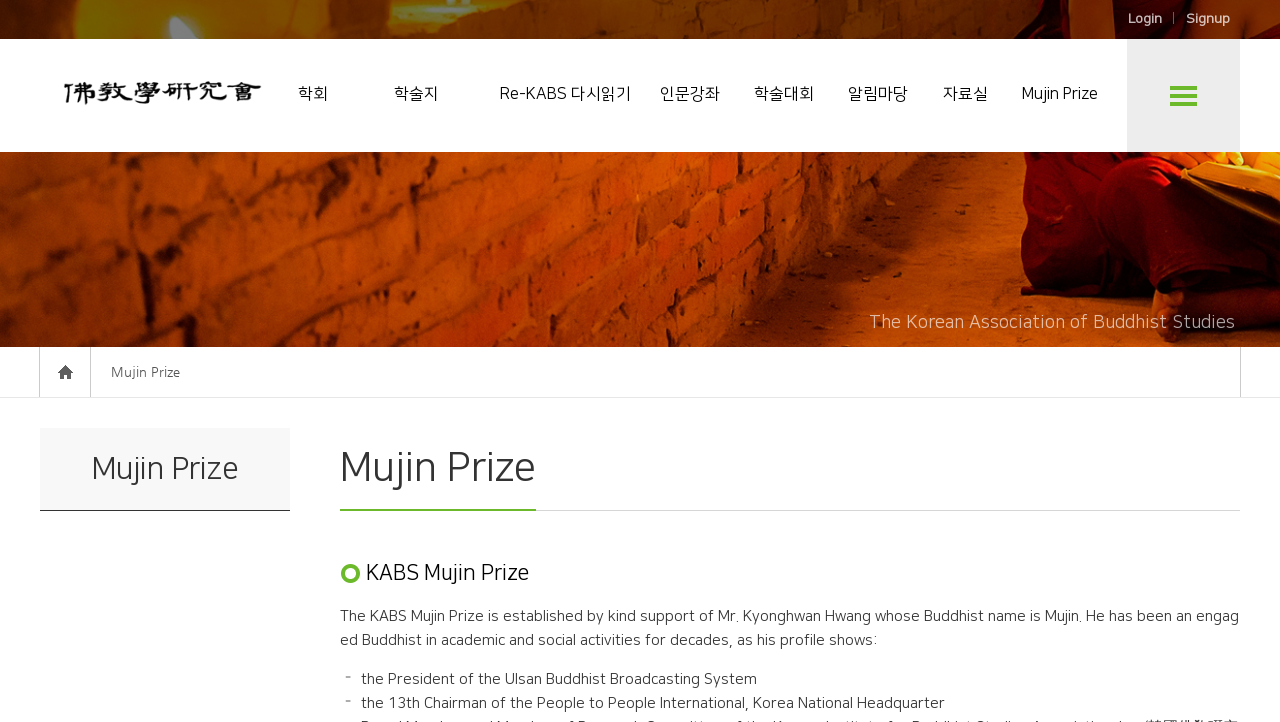Is there an image on the webpage?
Provide a detailed and well-explained answer to the question.

I found an image element with the description 'The Korean Association of Buddhist Studies' which is located at the top of the webpage, indicating that there is an image on the webpage.